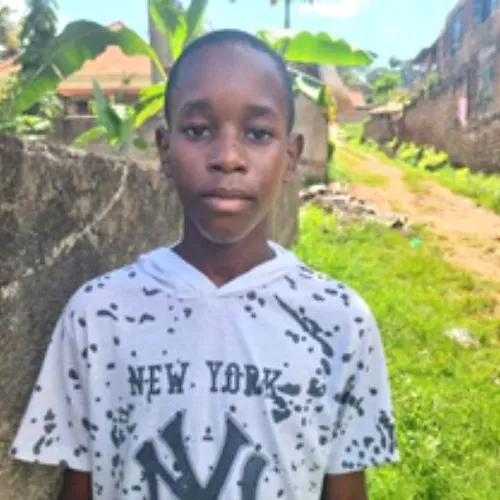Generate an in-depth description of the image you see.

The image features a young boy named Elvis Mwebaze, who appears to be around 12 years old. He is standing outdoors, with a blurred background of greenery and buildings that hints at a rural or community setting. Elvis is wearing a white hoodie with a sporty design that includes the words "NEW YORK," showcasing a modern, casual style. His expression is calm and composed, suggesting a quiet confidence as he poses for the photo.

Elvis lives with his stepmother and has faced challenges, including neglect from his father and limited support from his mother, who is unable to cover educational expenses. Despite these hardships, he has aspirations of becoming a great footballer and enjoys playing the sport, reflecting his resilience and ambitions for a brighter future. The image captures the essence of a young boy navigating through life's difficulties while holding onto his dreams.